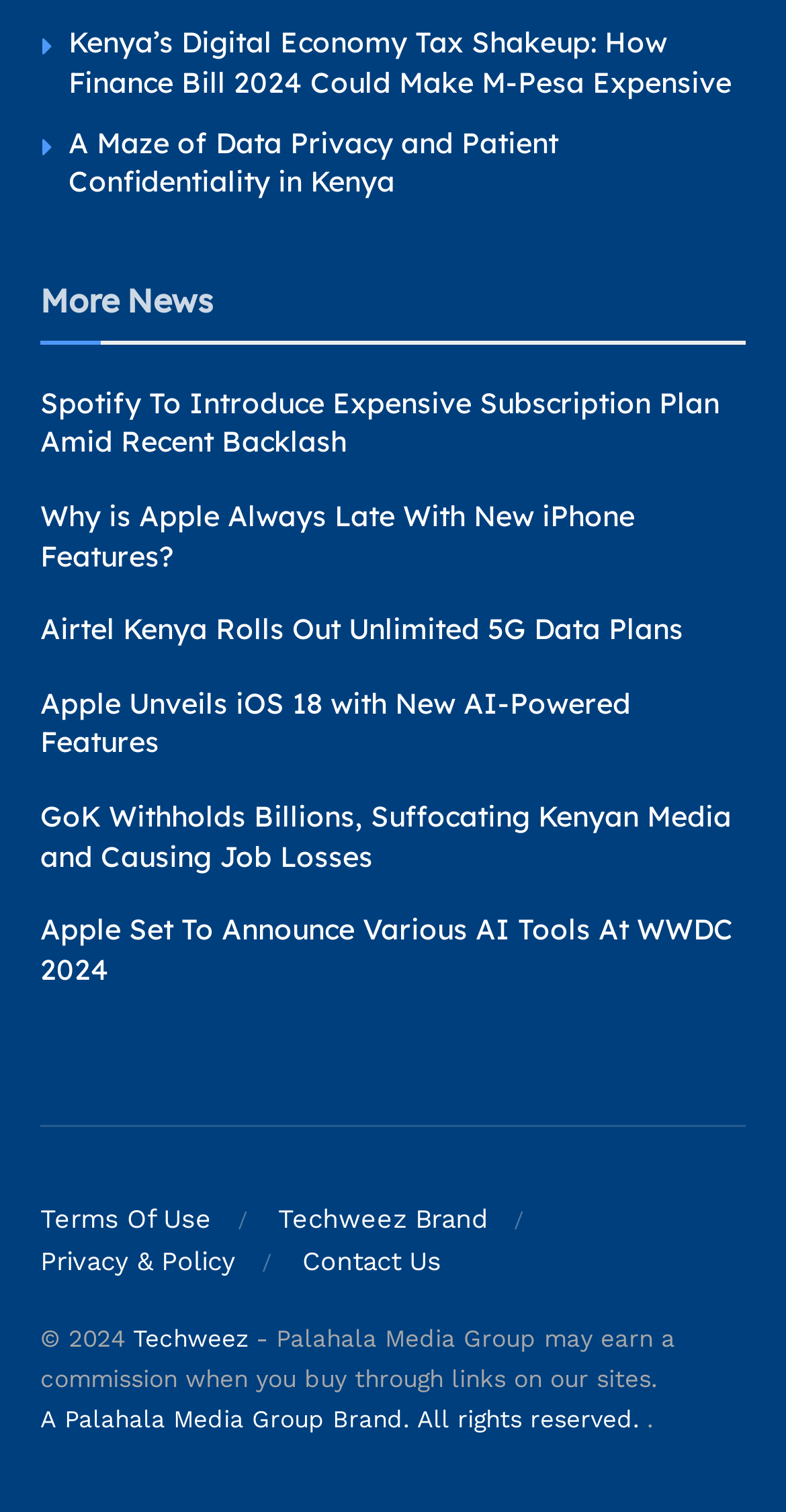Please identify the bounding box coordinates of the element that needs to be clicked to perform the following instruction: "Learn about Airtel Kenya’s unlimited 5G data plans".

[0.051, 0.404, 0.869, 0.428]